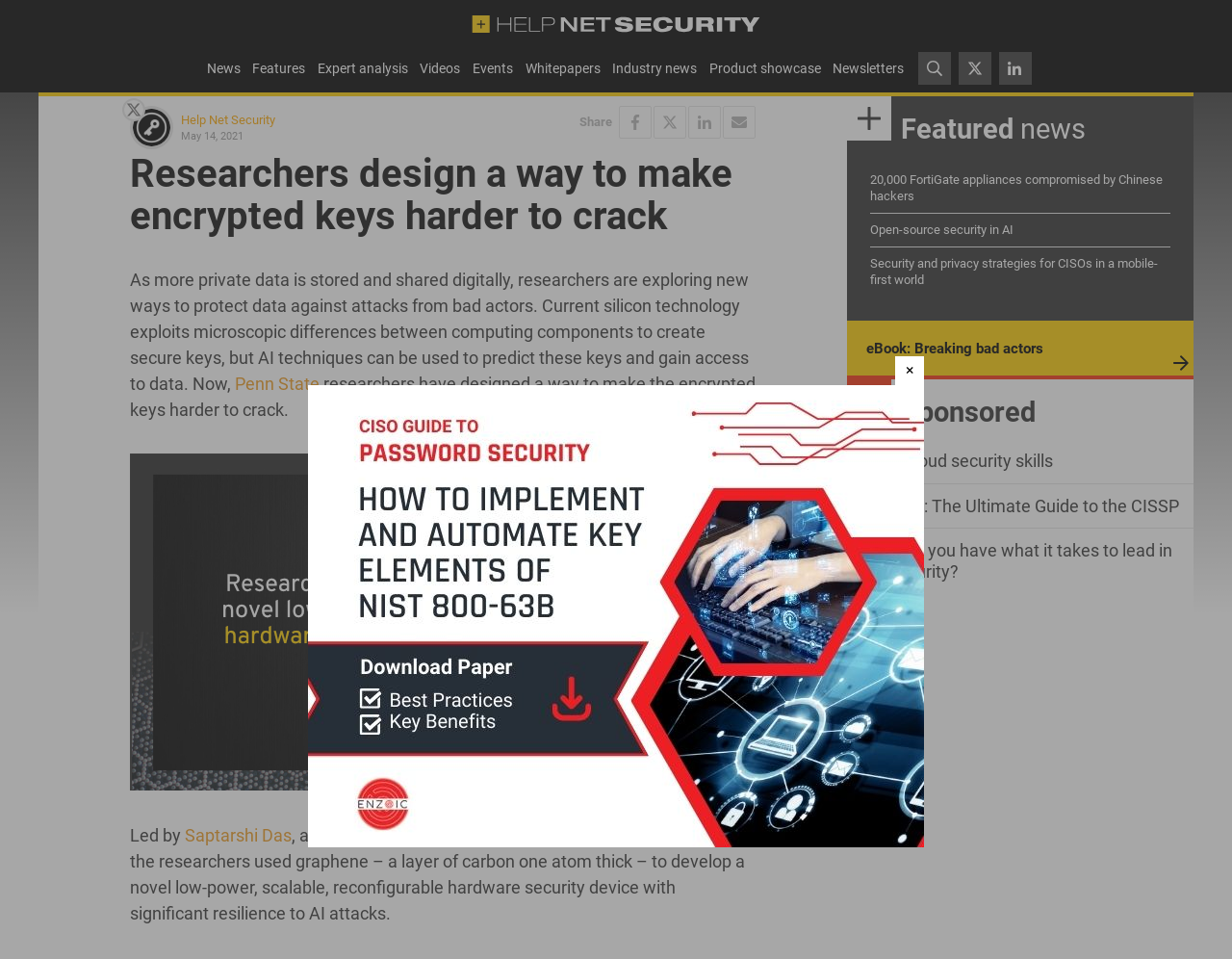Please specify the bounding box coordinates of the area that should be clicked to accomplish the following instruction: "Click on the 'News' link". The coordinates should consist of four float numbers between 0 and 1, i.e., [left, top, right, bottom].

[0.163, 0.057, 0.2, 0.086]